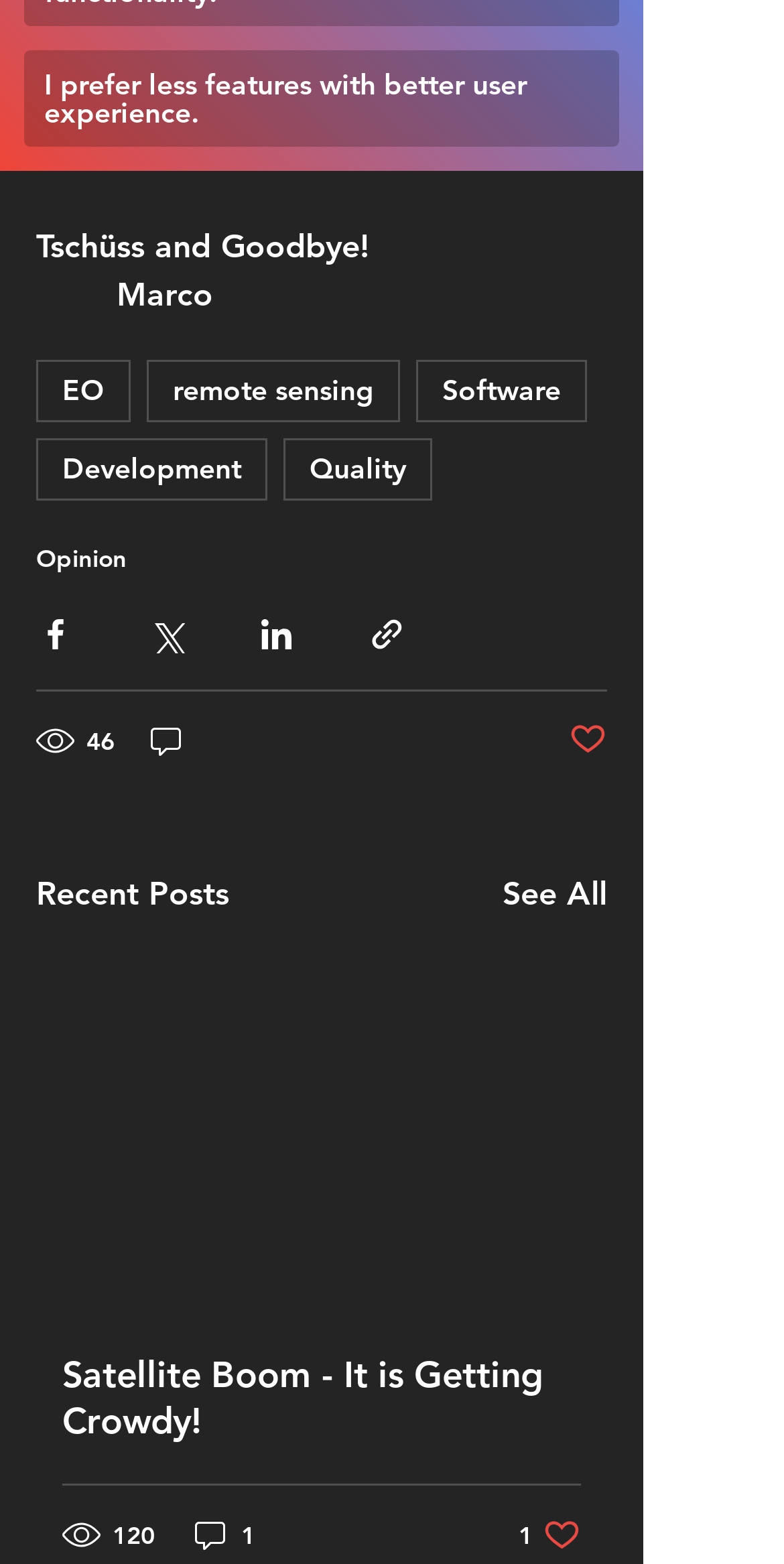Provide your answer in a single word or phrase: 
What is the status of the like button for the post 'Satellite Boom - It is Getting Crowdy!'?

1 like, not marked as liked